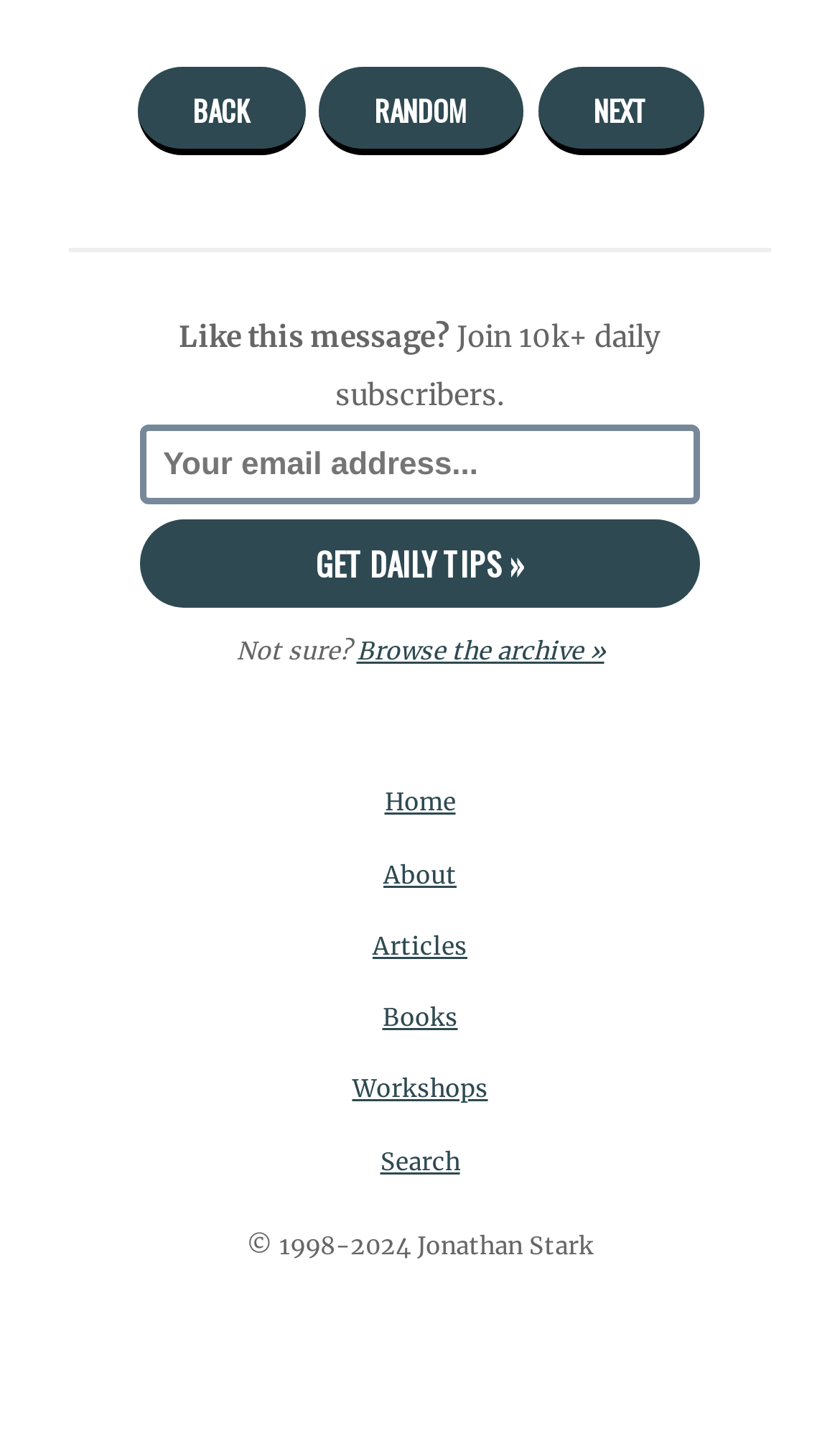How many buttons are there on the webpage?
Examine the screenshot and reply with a single word or phrase.

1